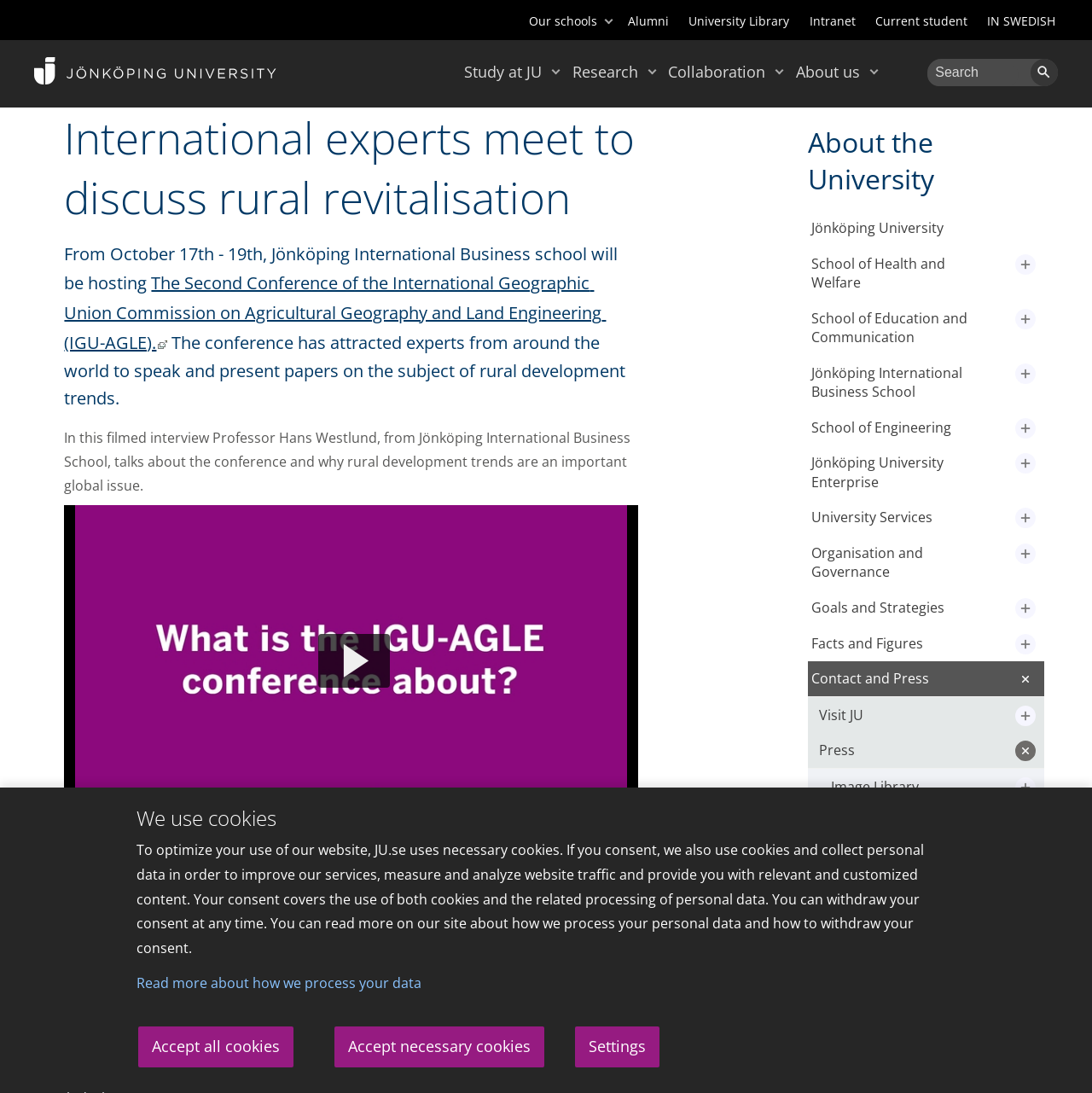Indicate the bounding box coordinates of the element that must be clicked to execute the instruction: "Search for something". The coordinates should be given as four float numbers between 0 and 1, i.e., [left, top, right, bottom].

[0.849, 0.058, 0.933, 0.079]